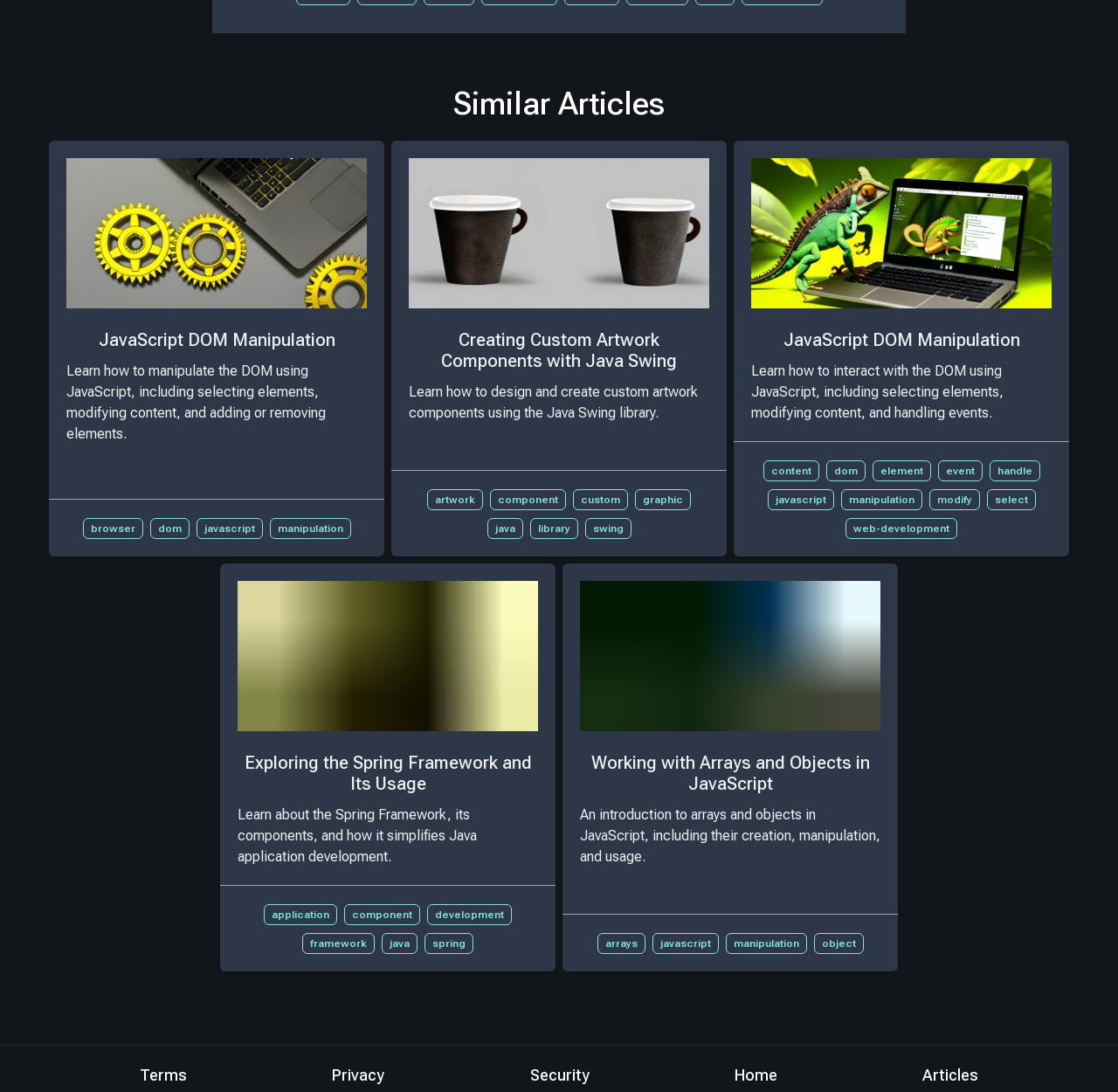Answer briefly with one word or phrase:
What is the topic of the first article?

JavaScript DOM Manipulation